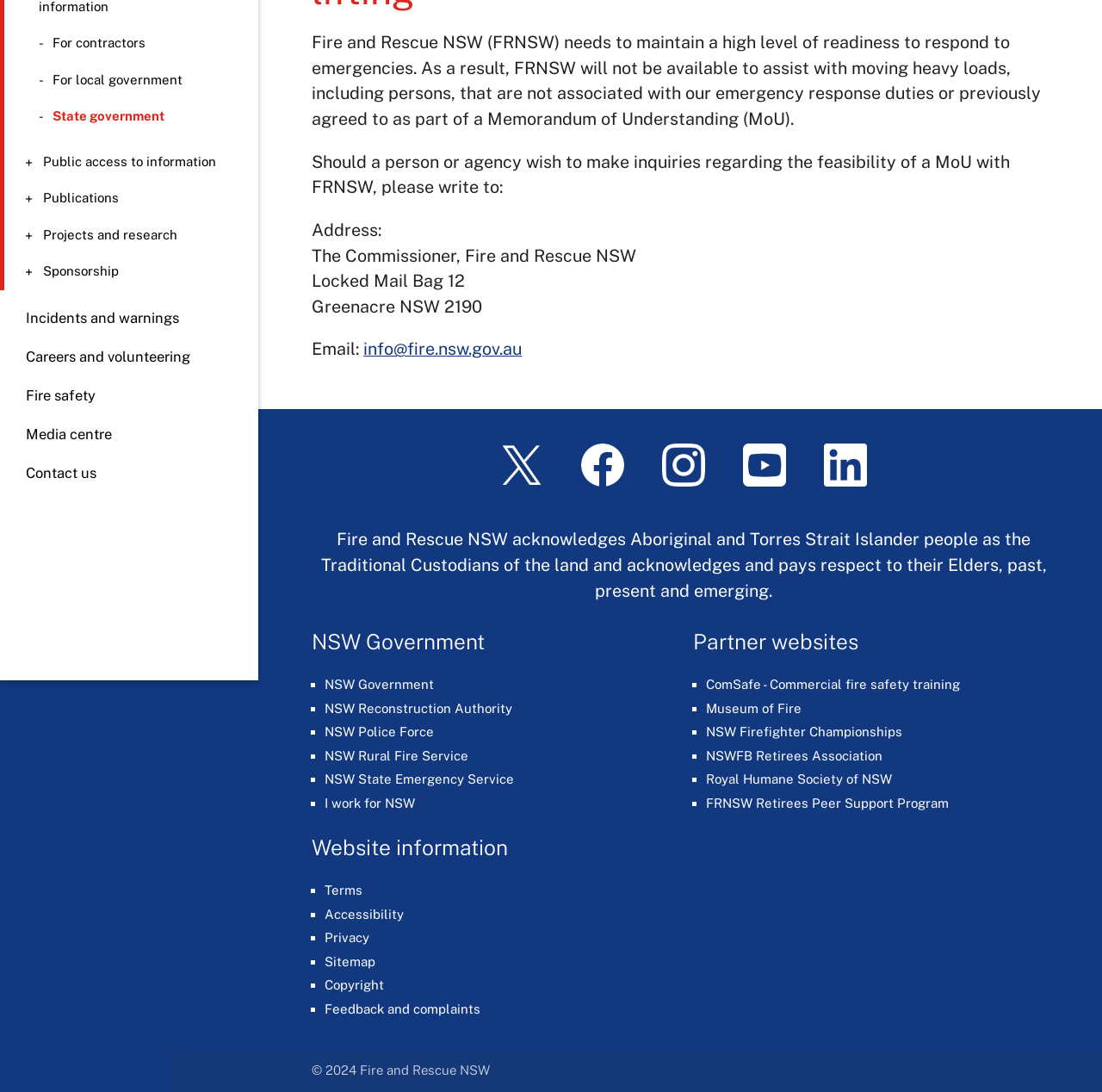Refer to the element description Feedback and complaints and identify the corresponding bounding box in the screenshot. Format the coordinates as (top-left x, top-left y, bottom-right x, bottom-right y) with values in the range of 0 to 1.

[0.295, 0.917, 0.436, 0.93]